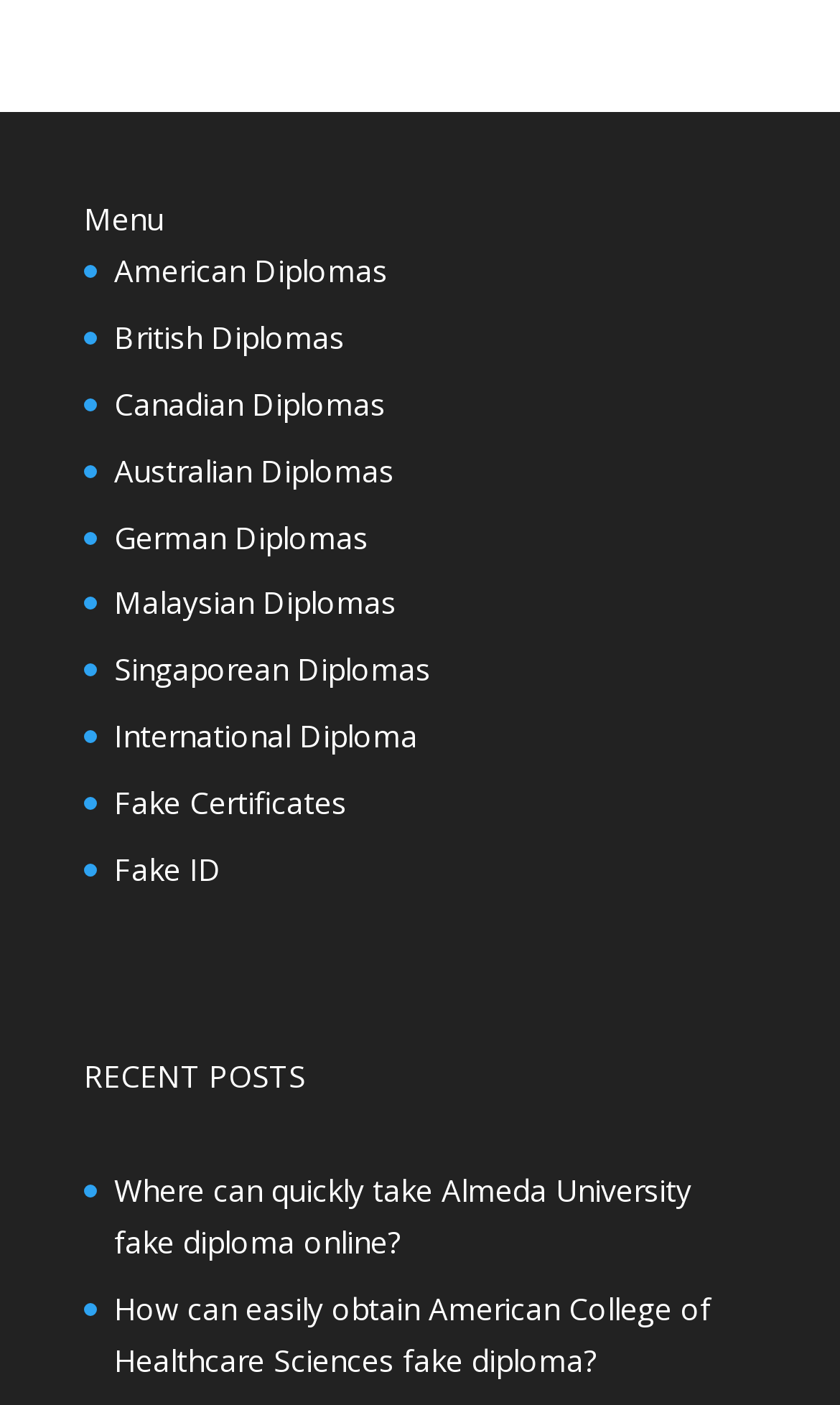Specify the bounding box coordinates of the area to click in order to follow the given instruction: "Check out Fake Certificates."

[0.136, 0.556, 0.413, 0.585]